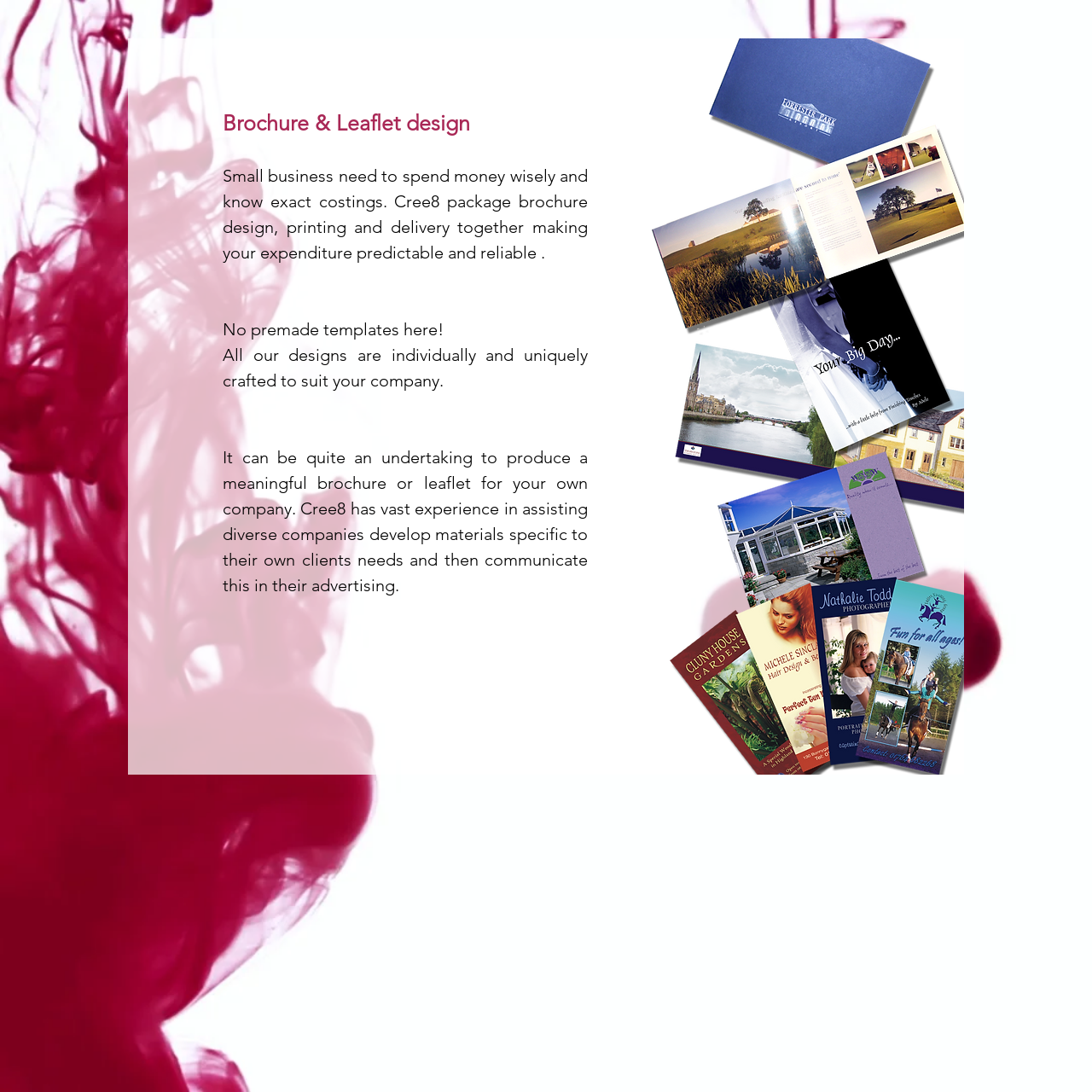Please find the bounding box coordinates of the element that needs to be clicked to perform the following instruction: "Click on the Contact Cree8 link". The bounding box coordinates should be four float numbers between 0 and 1, represented as [left, top, right, bottom].

[0.768, 0.005, 0.883, 0.029]